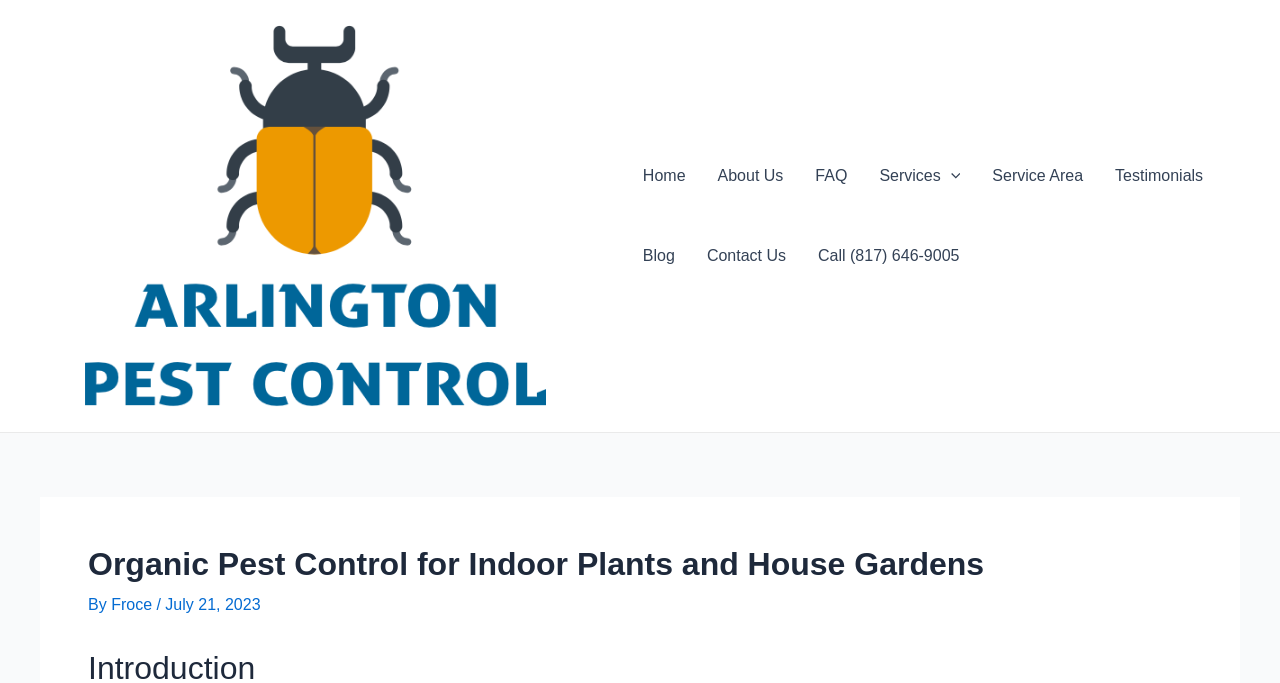Specify the bounding box coordinates of the area to click in order to execute this command: 'Call (817) 646-9005'. The coordinates should consist of four float numbers ranging from 0 to 1, and should be formatted as [left, top, right, bottom].

[0.627, 0.316, 0.762, 0.433]